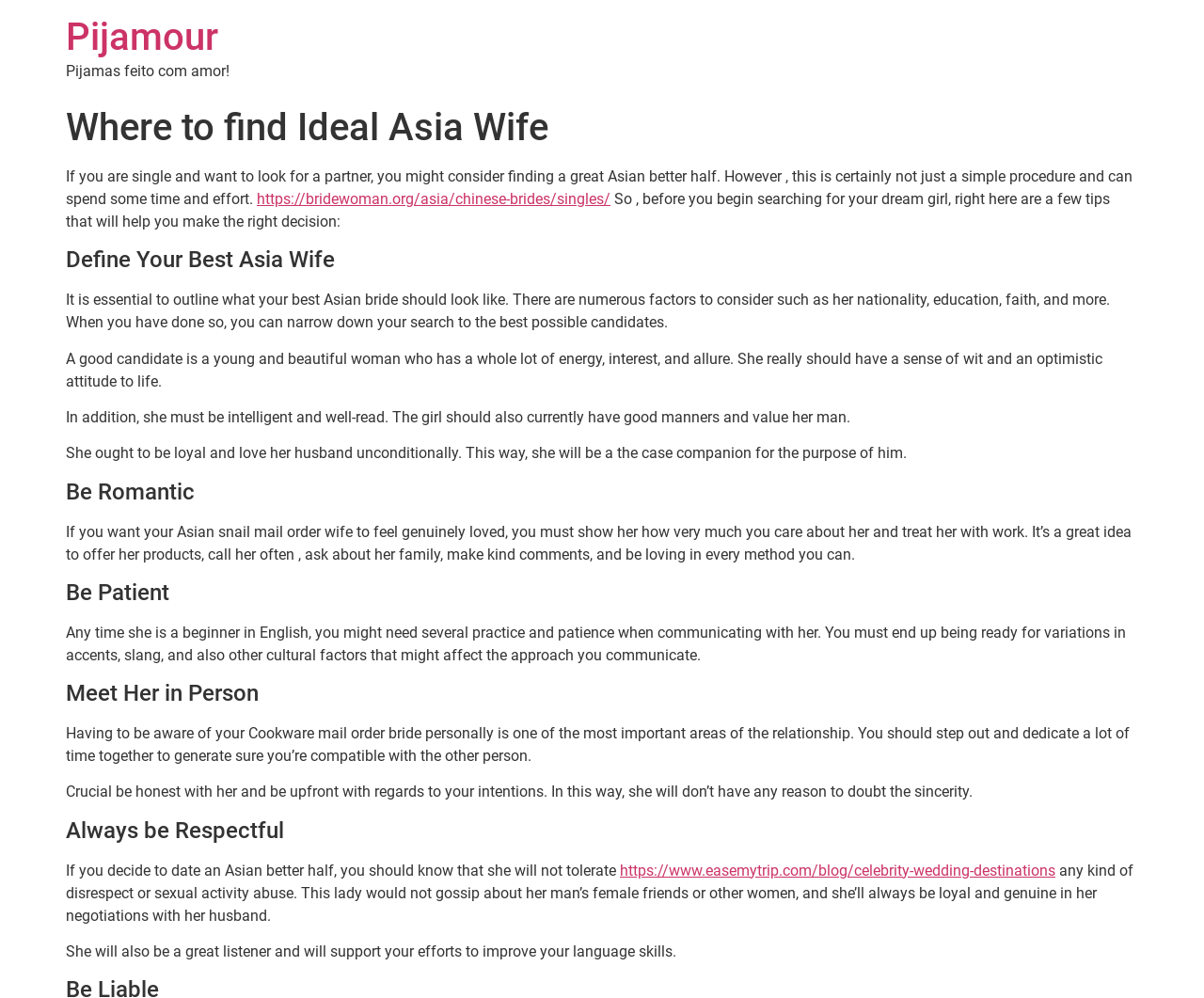What is the main topic of this webpage?
Refer to the image and give a detailed answer to the query.

Based on the webpage content, it appears that the main topic is providing guidance on how to find an ideal Asia wife, including defining what one looks for in a partner, being romantic, patient, and respectful, and meeting in person.